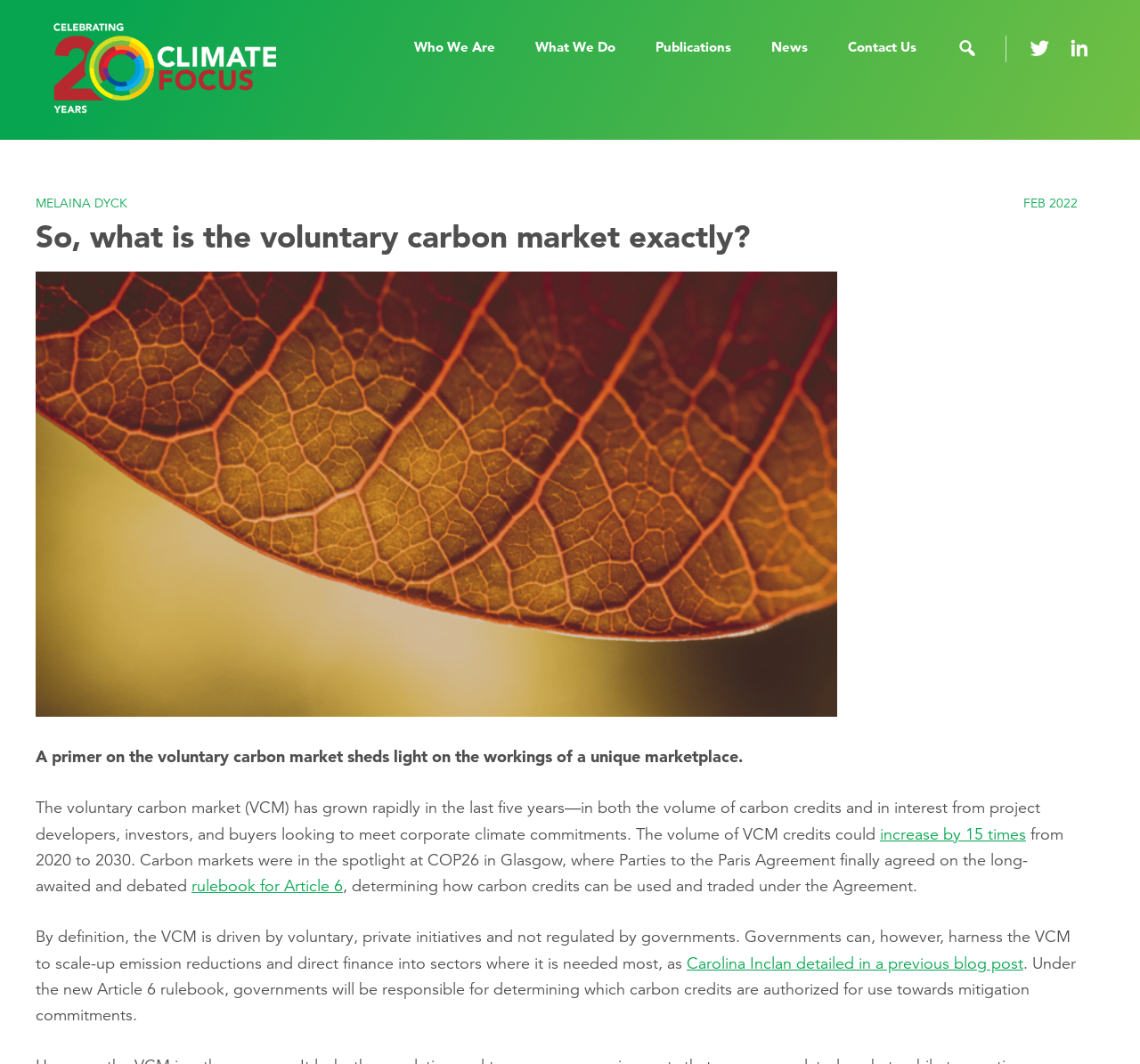What is the author of the article?
Answer the question with as much detail as you can, using the image as a reference.

The author of the article can be found at the top of the article section, where the name 'MELAINA DYCK' is displayed, along with the date 'FEB 2022'.